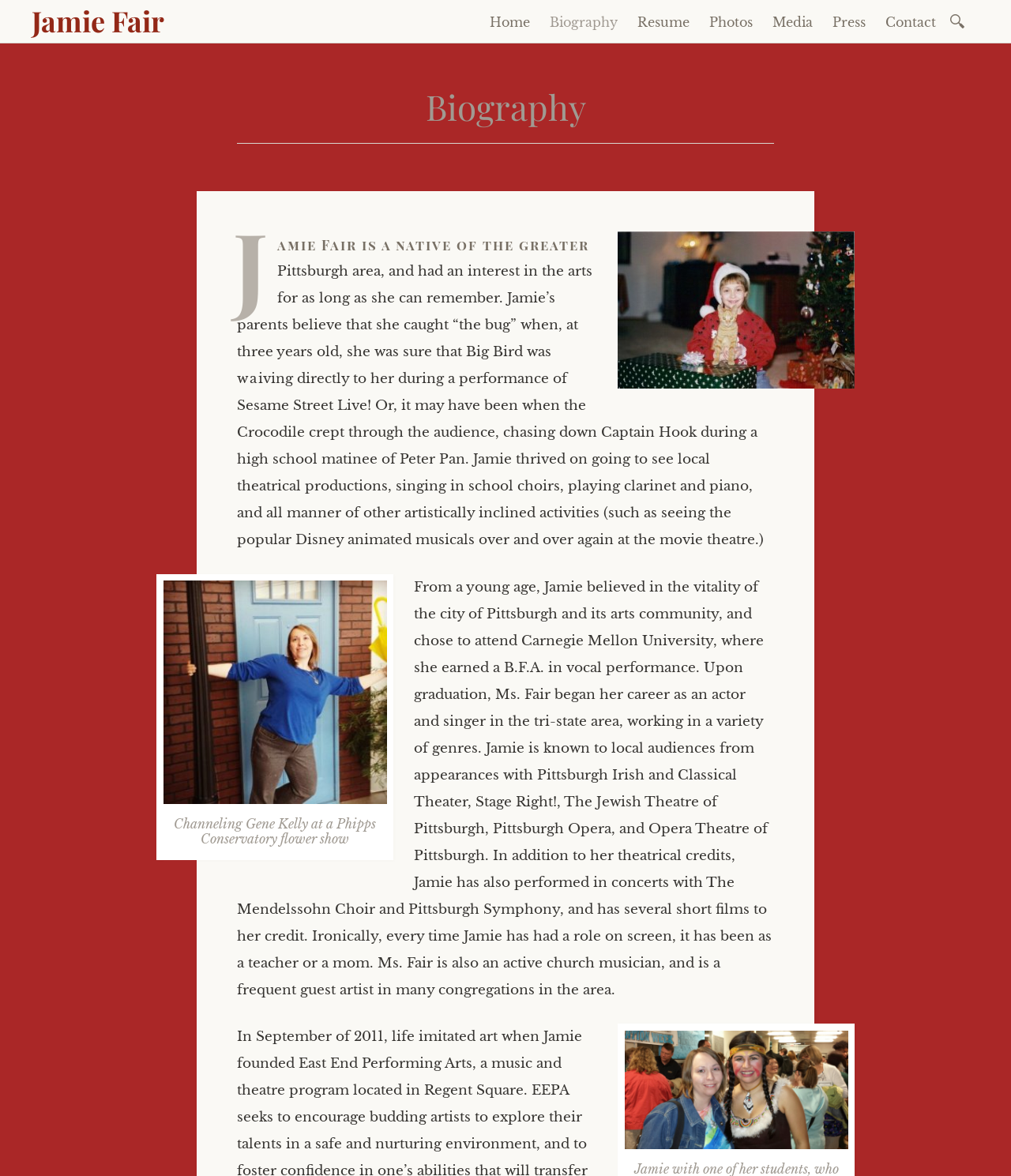Identify the bounding box coordinates for the element you need to click to achieve the following task: "View Jamie Fair's photo with Taffy". Provide the bounding box coordinates as four float numbers between 0 and 1, in the form [left, top, right, bottom].

[0.611, 0.197, 0.845, 0.331]